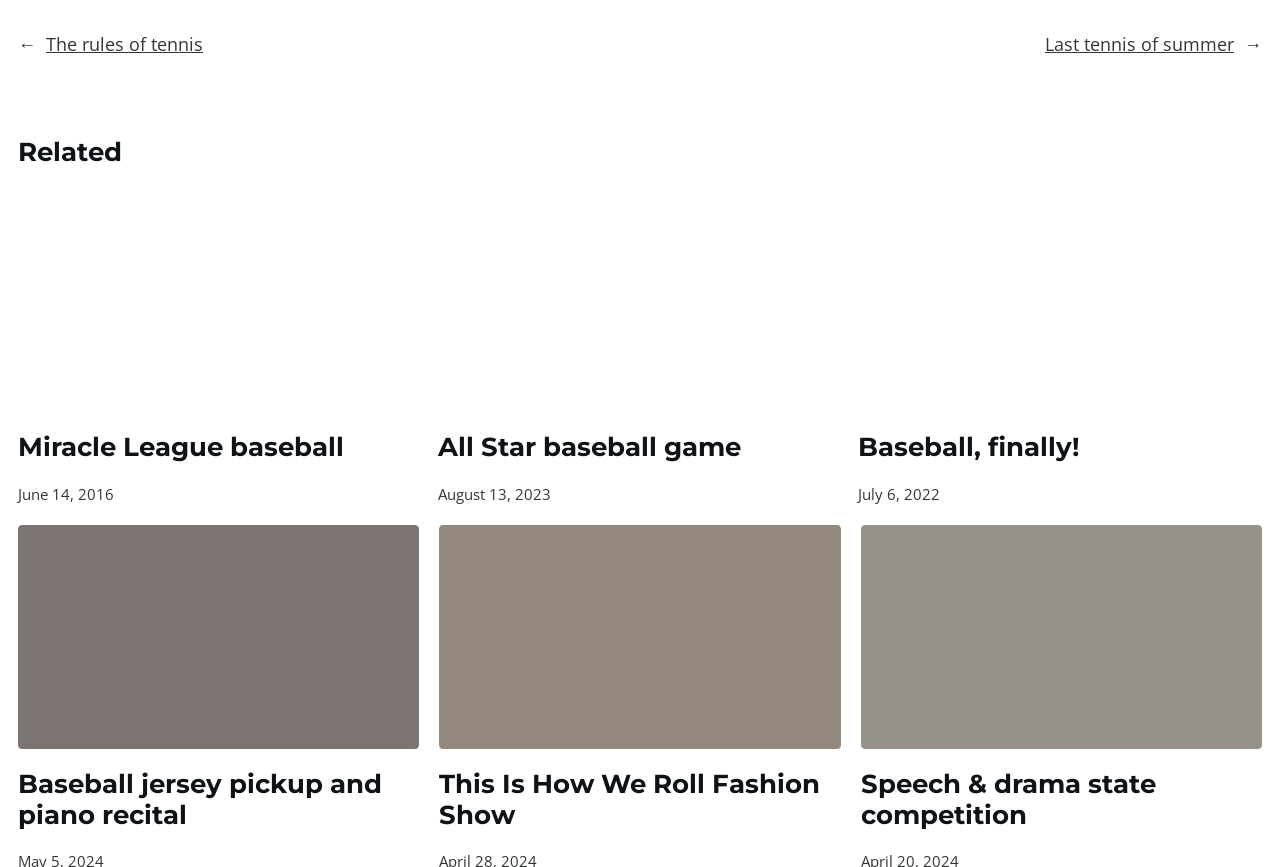Using the details in the image, give a detailed response to the question below:
What is the title of the post with the image 'Baseball jersey pickup and piano recital'?

I found the image 'Baseball jersey pickup and piano recital' inside a figure element, and its corresponding heading element has the same title.